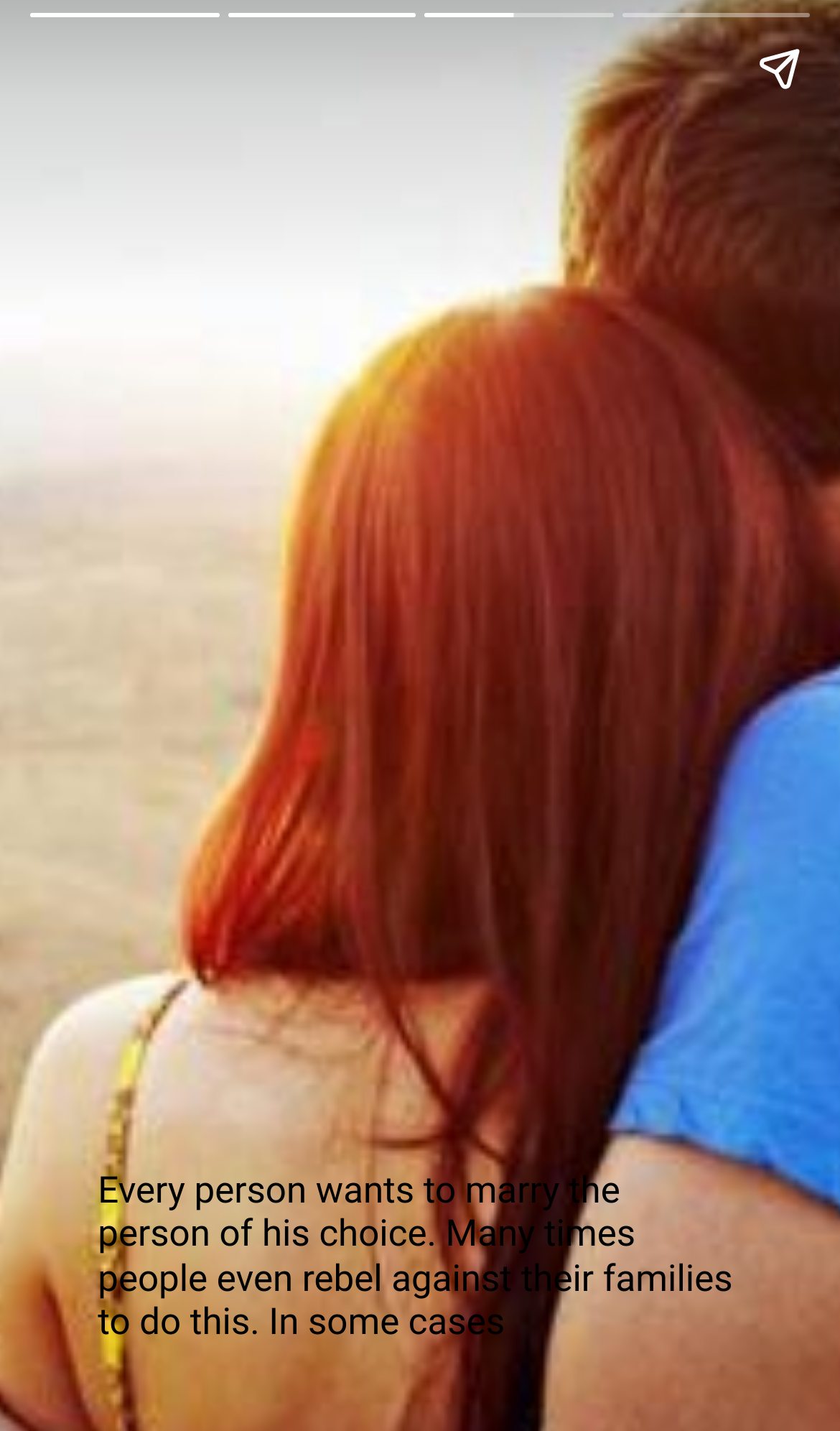Please find the bounding box coordinates in the format (top-left x, top-left y, bottom-right x, bottom-right y) for the given element description. Ensure the coordinates are floating point numbers between 0 and 1. Description: aria-label="Share story"

[0.867, 0.012, 0.99, 0.084]